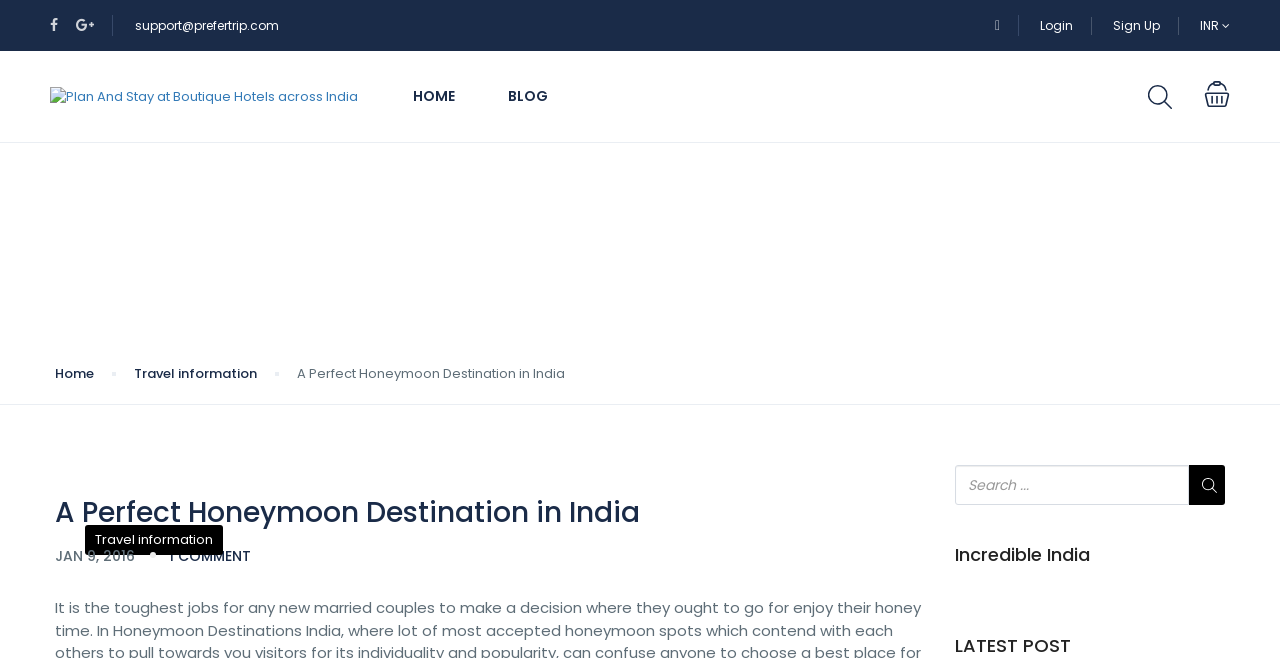Kindly respond to the following question with a single word or a brief phrase: 
What is the text of the first link on the top left?

Plan And Stay at Boutique Hotels across India